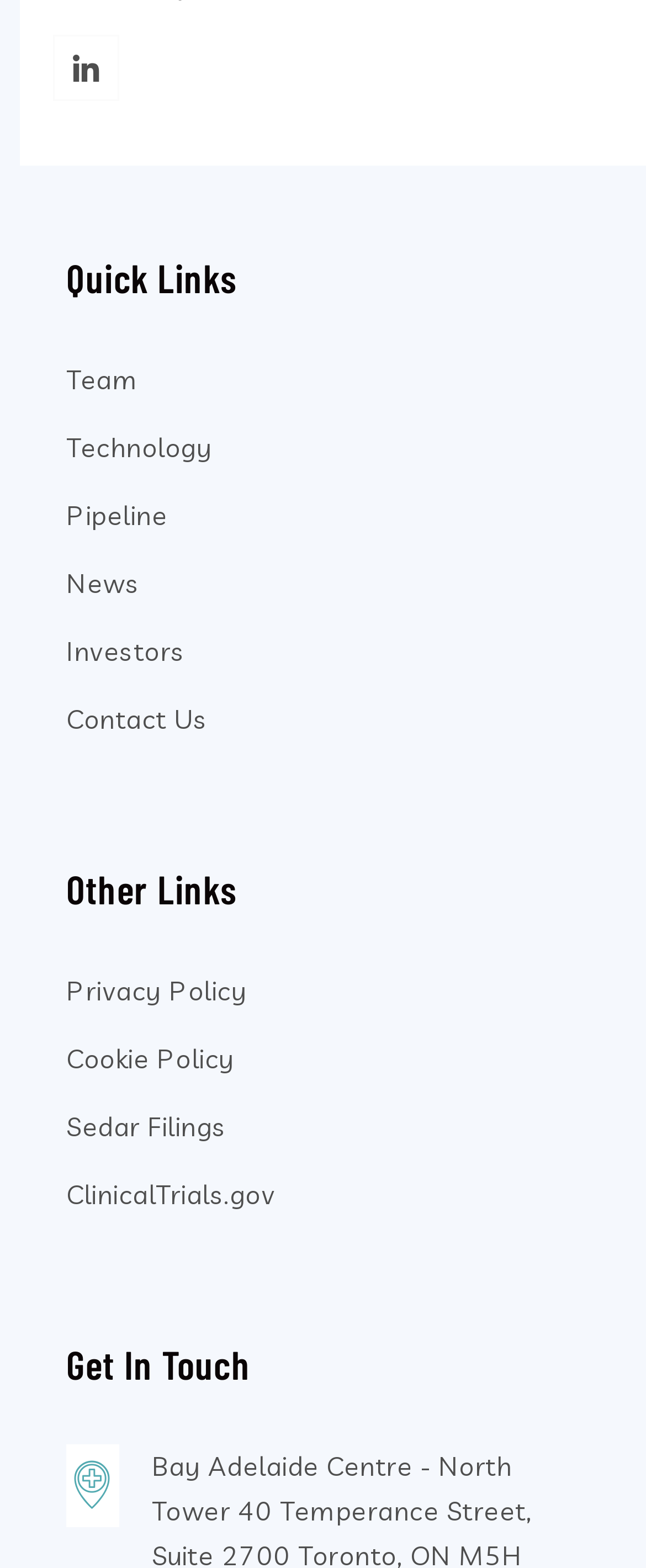What is the first quick link?
From the screenshot, supply a one-word or short-phrase answer.

Team